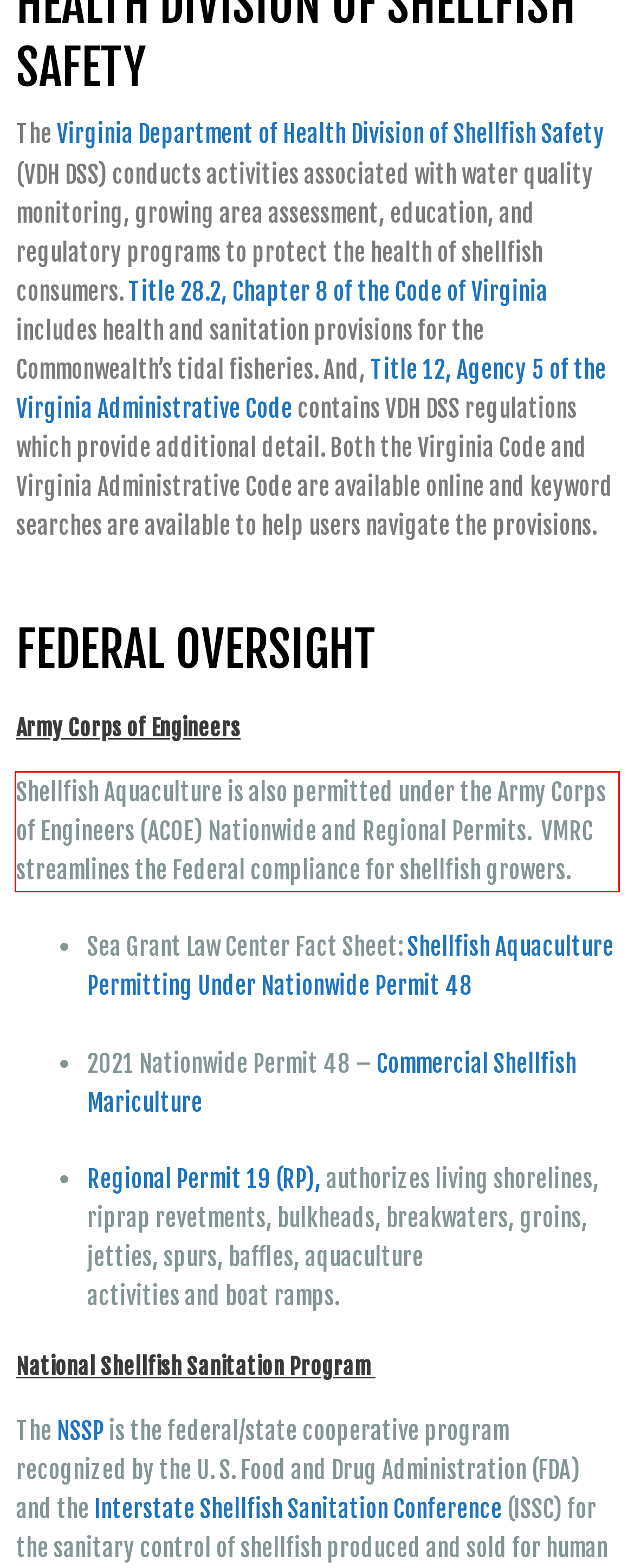Given a screenshot of a webpage, identify the red bounding box and perform OCR to recognize the text within that box.

Shellfish Aquaculture is also permitted under the Army Corps of Engineers (ACOE) Nationwide and Regional Permits. VMRC streamlines the Federal compliance for shellfish growers.